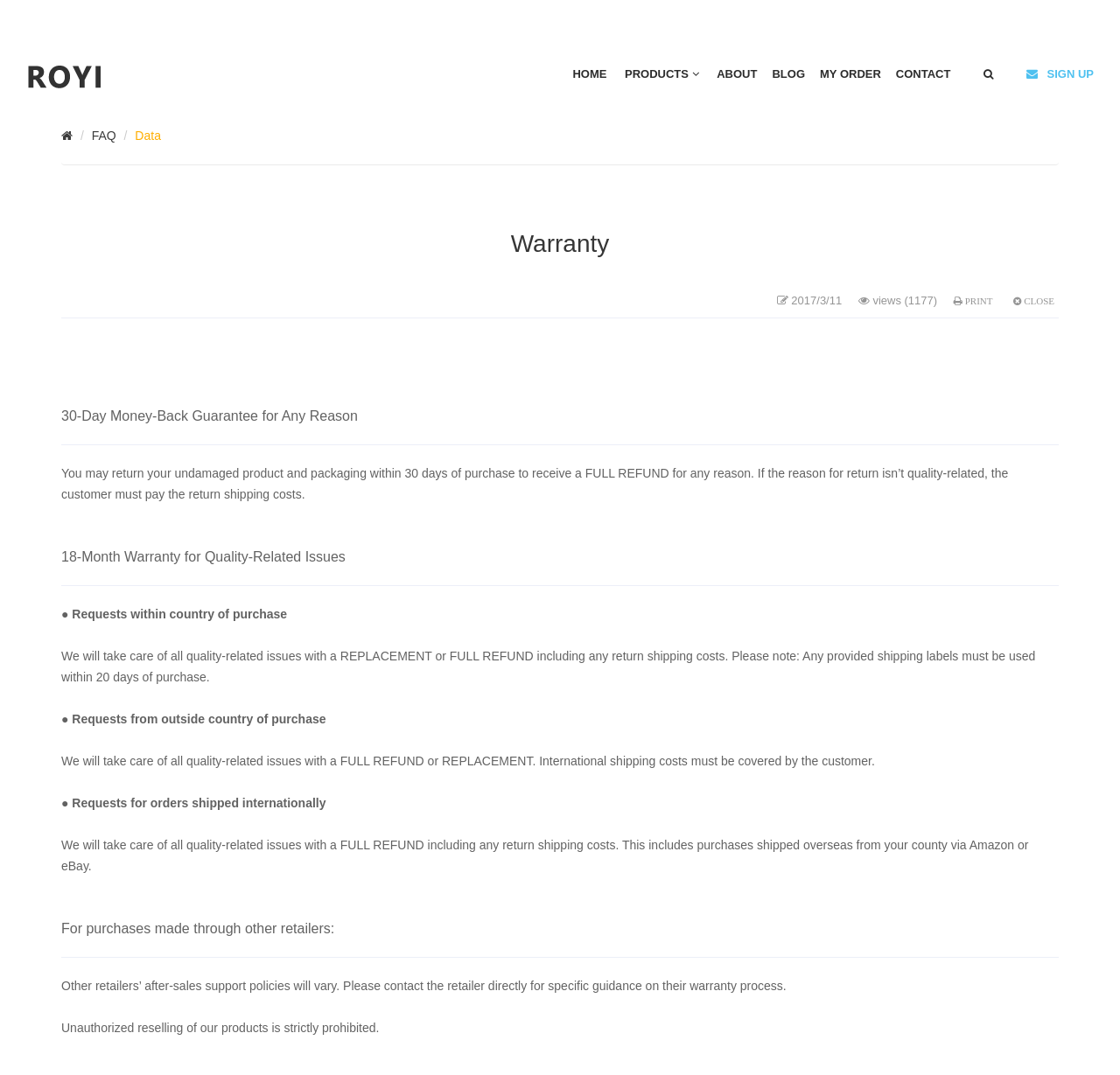Provide the bounding box coordinates of the HTML element described as: "alt="ROYI"". The bounding box coordinates should be four float numbers between 0 and 1, i.e., [left, top, right, bottom].

[0.023, 0.063, 0.101, 0.075]